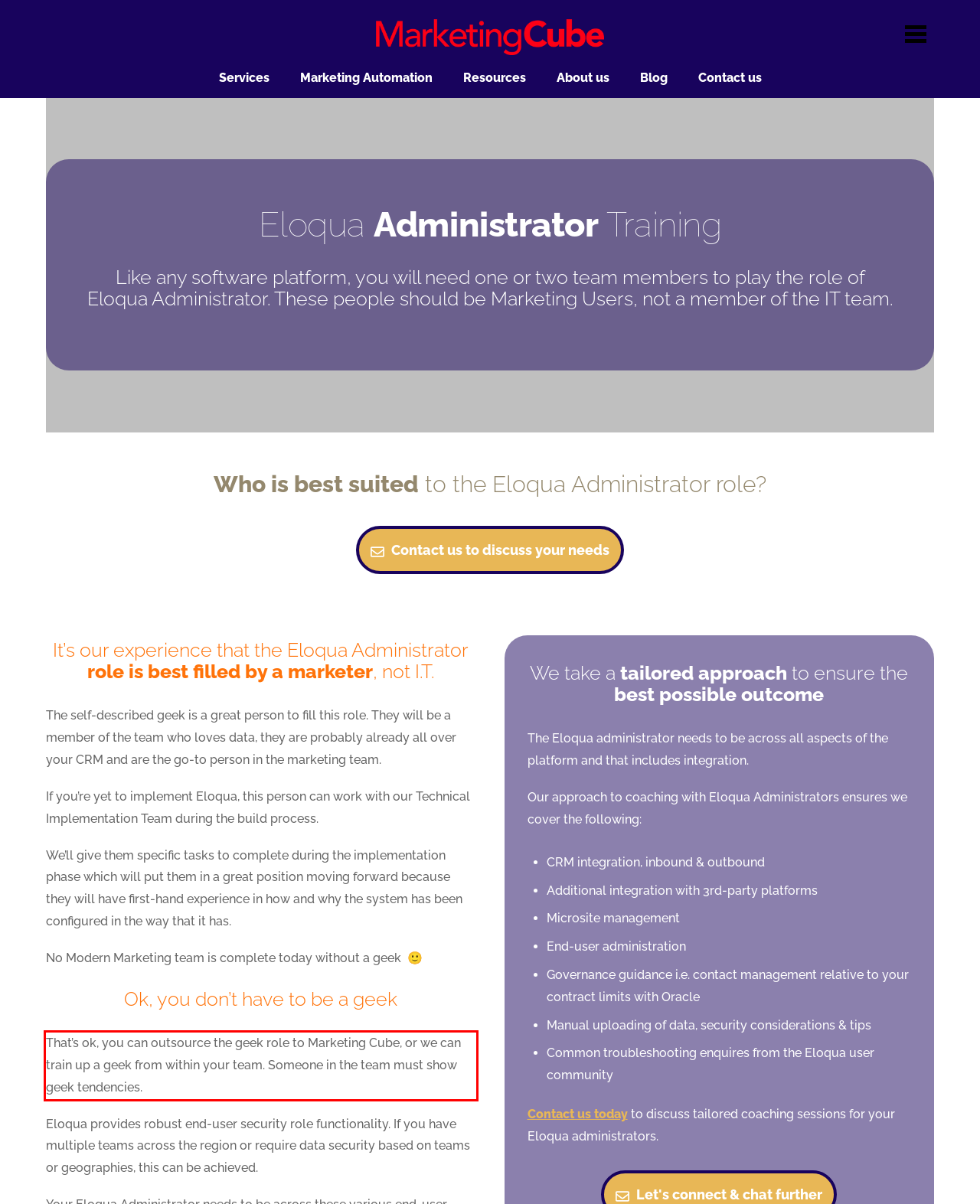Please examine the screenshot of the webpage and read the text present within the red rectangle bounding box.

That’s ok, you can outsource the geek role to Marketing Cube, or we can train up a geek from within your team. Someone in the team must show geek tendencies.